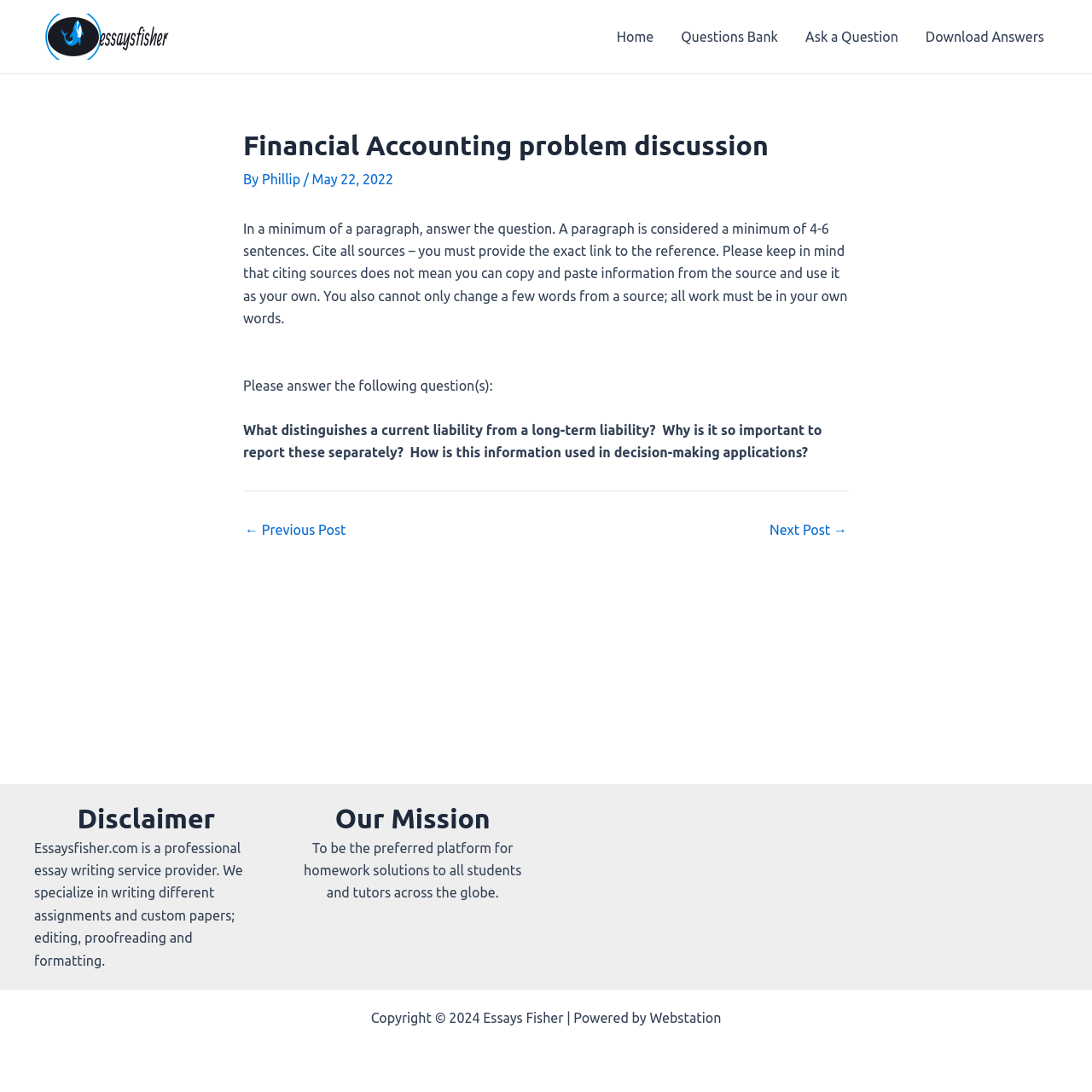What is the question being asked in the post?
Utilize the information in the image to give a detailed answer to the question.

The question being asked in the post is a financial accounting problem, which asks to distinguish between current and long-term liabilities, and to explain why it's important to report them separately.